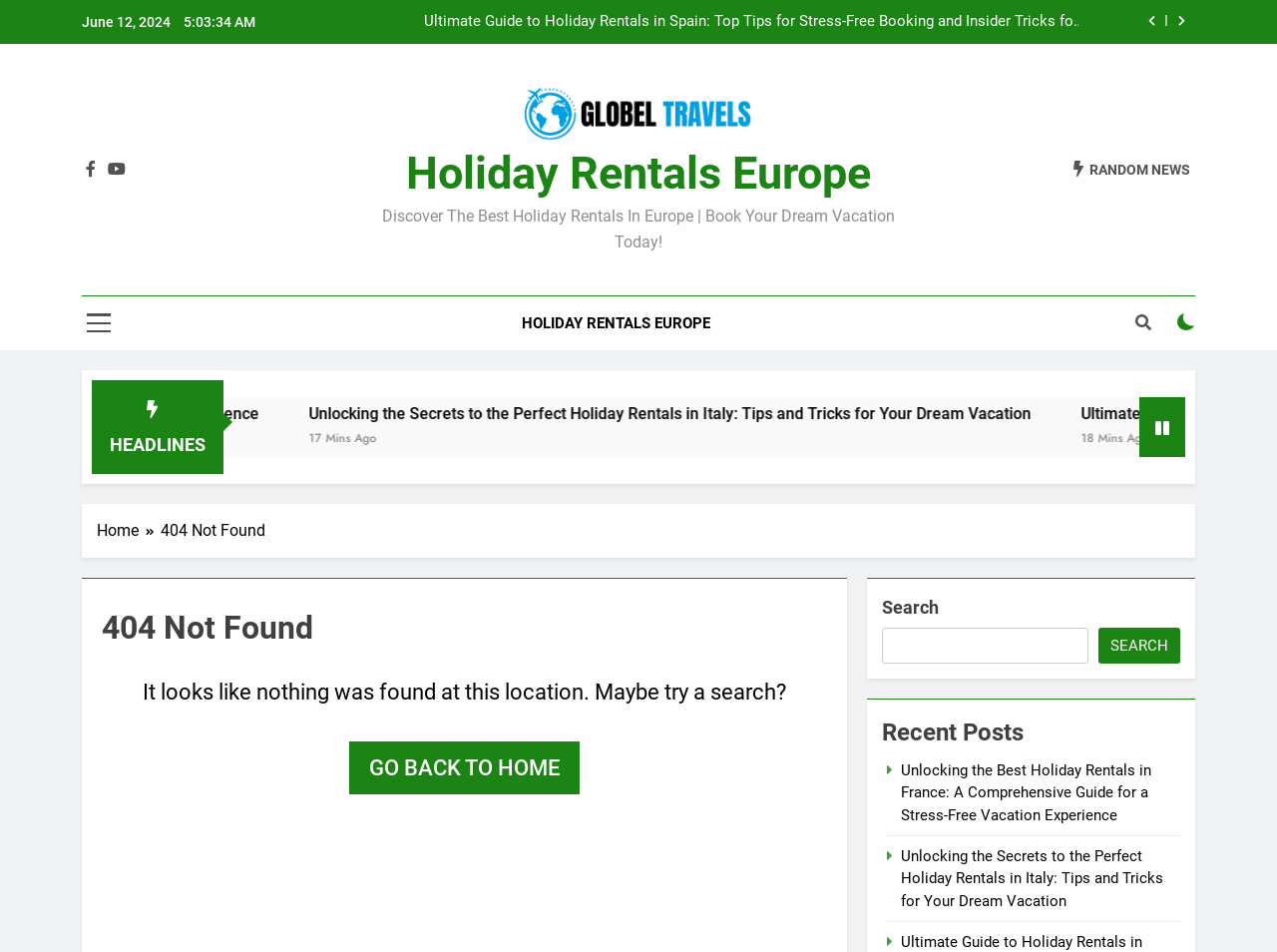What is the main topic of this webpage?
Analyze the image and deliver a detailed answer to the question.

The main topic of this webpage can be inferred from the links and headings on the page, which all relate to holiday rentals in Europe.